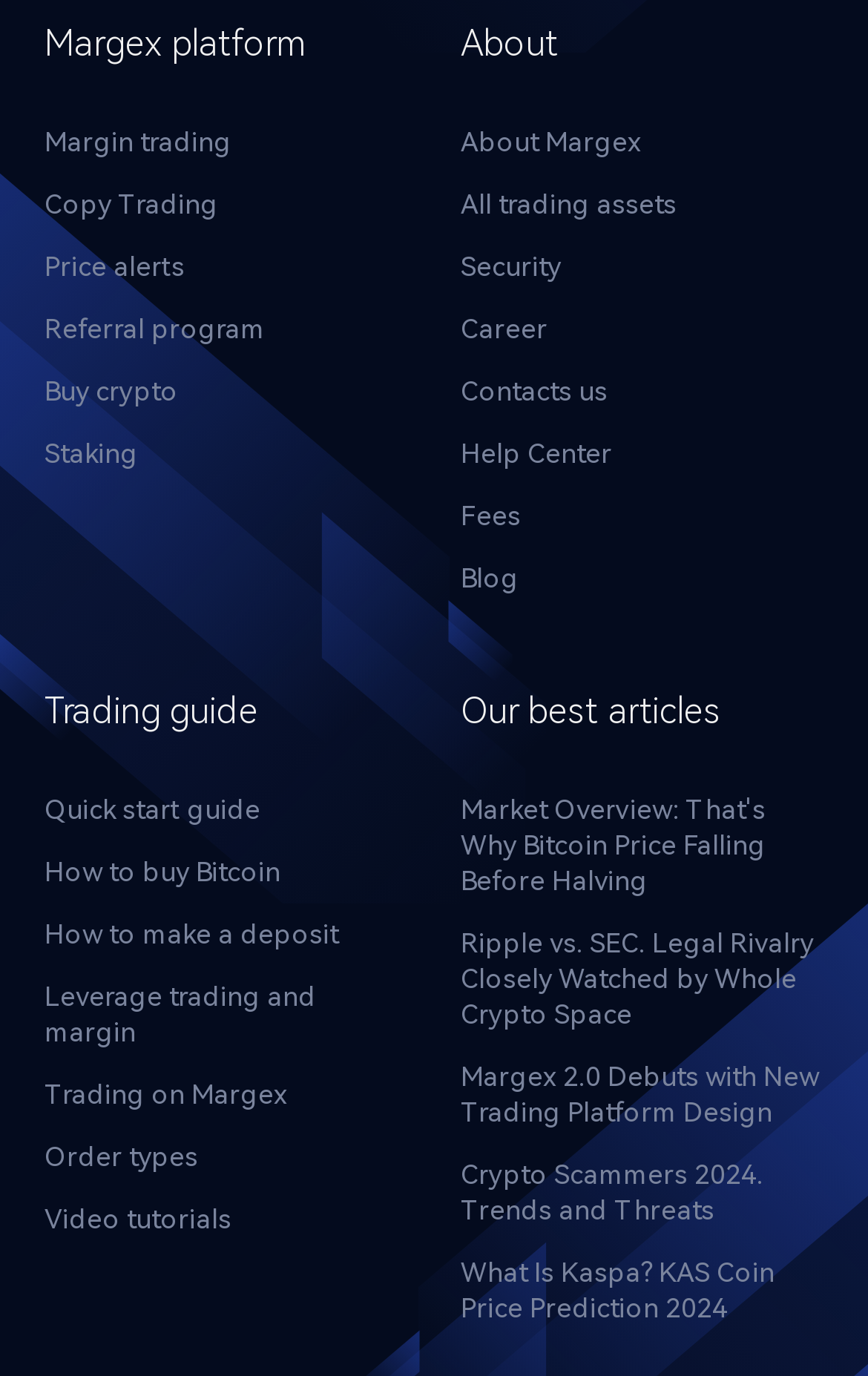What is the last trading guide topic?
Please respond to the question with a detailed and informative answer.

The last trading guide topic is Video tutorials, which is a link element located at the bottom of the trading guide section and has a bounding box coordinate of [0.051, 0.875, 0.267, 0.898].